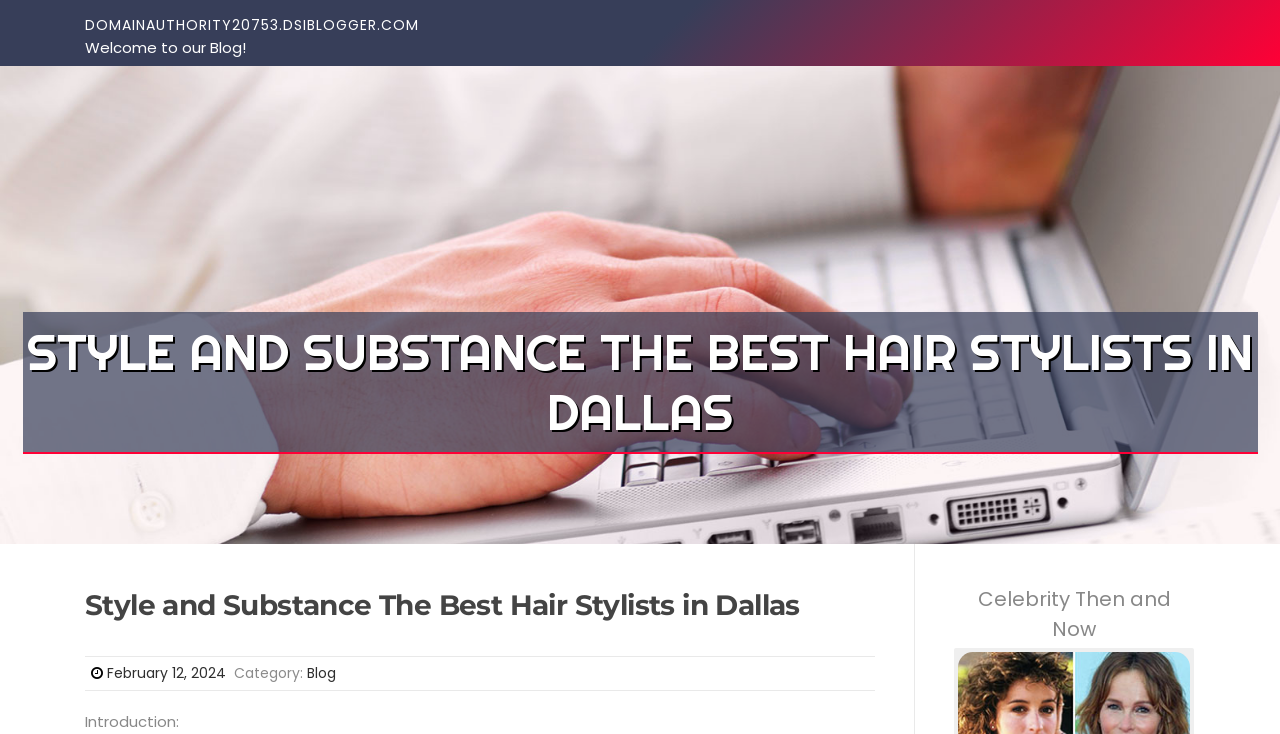Please locate the UI element described by "Skip to content" and provide its bounding box coordinates.

[0.0, 0.0, 0.09, 0.031]